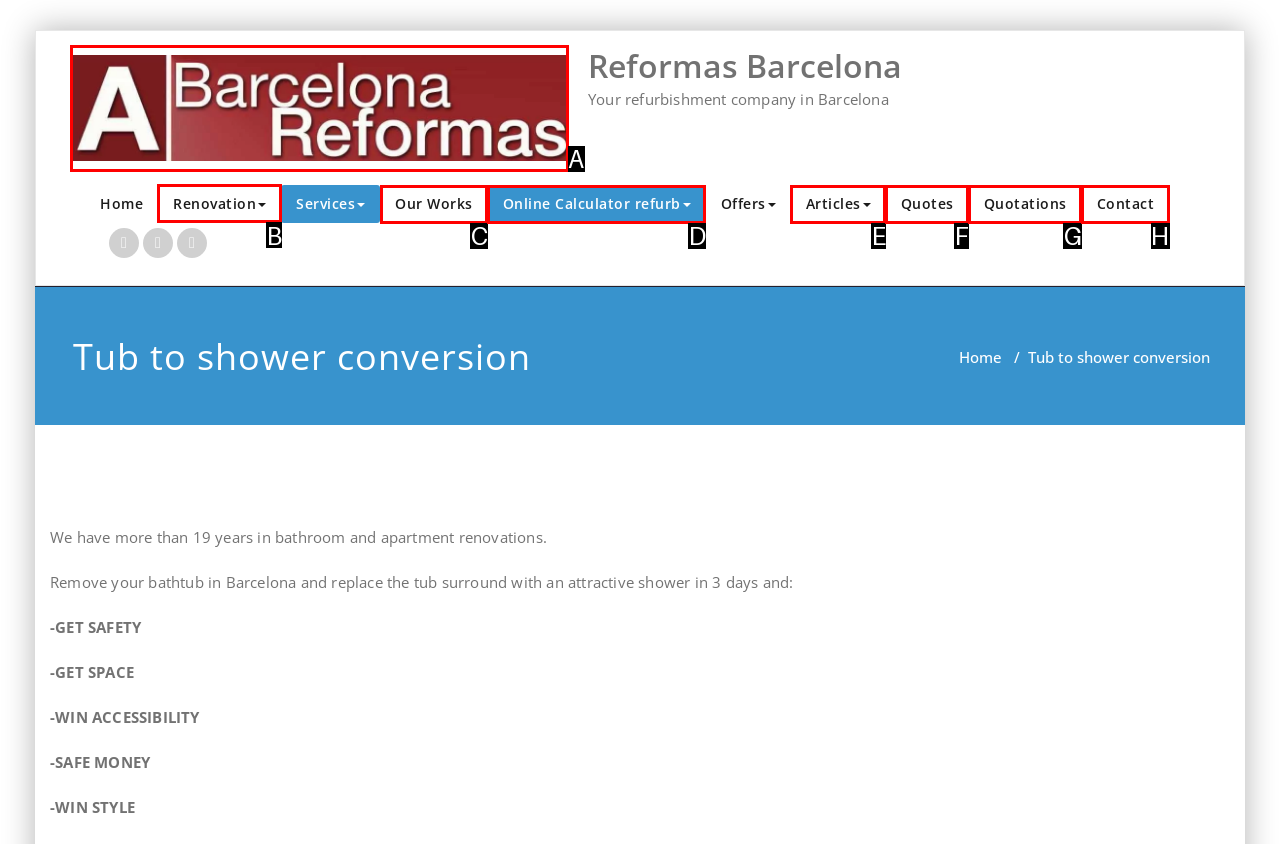From the given options, indicate the letter that corresponds to the action needed to complete this task: View the Human Rights Watch Africa Division Internship 2024. Respond with only the letter.

None